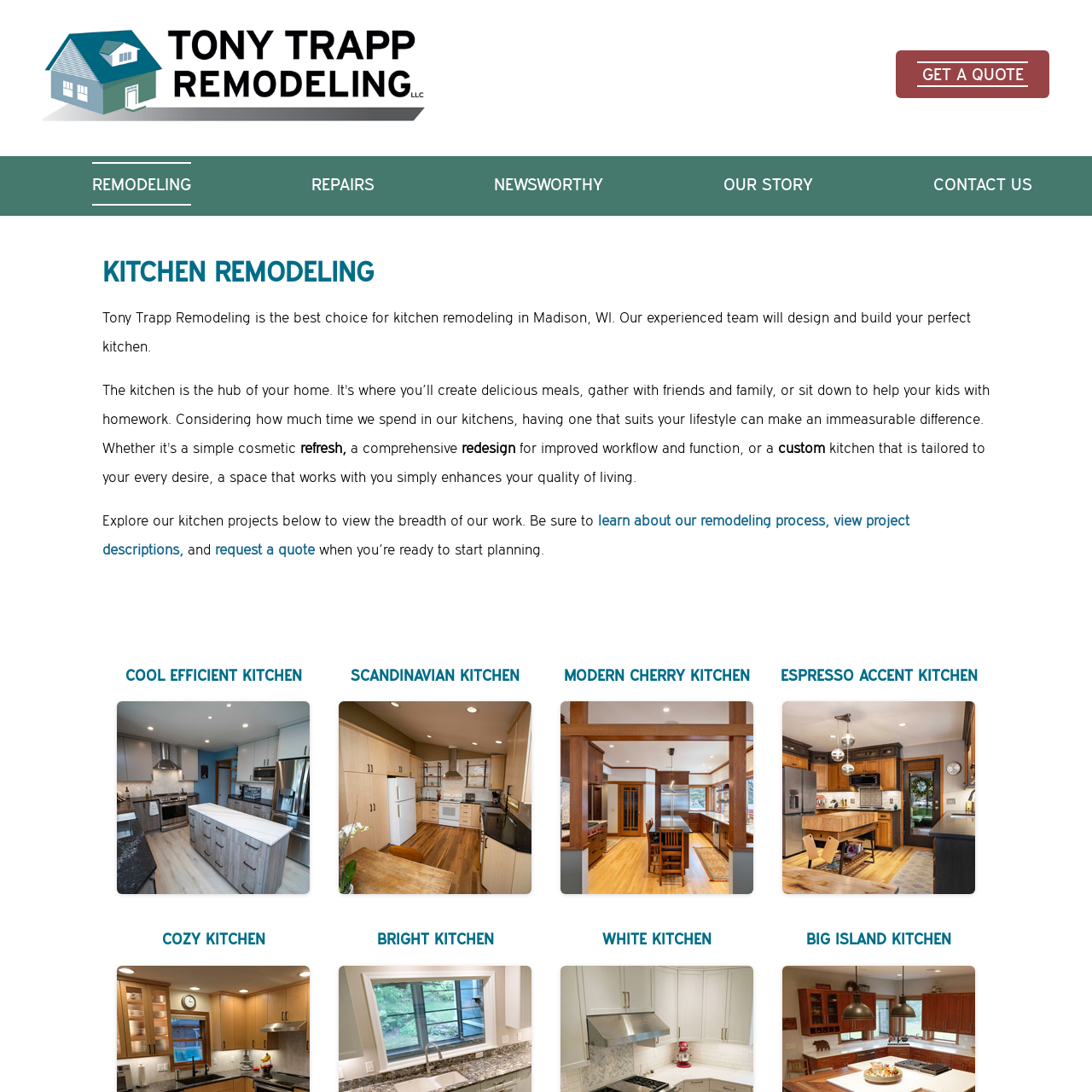Provide a comprehensive description of the webpage.

The webpage is about Tony Trapp Remodeling, a company that provides kitchen remodeling services in Madison, WI. At the top left corner, there is a logo of Tony Trapp Remodeling, which is a link. On the top right corner, there is a "GET A QUOTE" link. Below the logo, there is a navigation menu with five links: "REMODELING", "REPAIRS", "NEWSWORTHY", "OUR STORY", and "CONTACT US".

The main content of the webpage is divided into two sections. The first section is an introduction to the company's kitchen remodeling services. It starts with a heading "KITCHEN REMODELING" followed by a paragraph of text that describes the company's expertise in designing and building kitchens. Below the paragraph, there are several lines of text that highlight the company's approach to kitchen remodeling, including refreshing, redesigning, and customizing kitchens to meet clients' needs.

The second section is a gallery of kitchen projects, with a heading "GALLERY" at the top. The gallery consists of five links, each representing a different kitchen project. The links are arranged horizontally and are accompanied by images of the corresponding kitchen projects. Each link has a heading that describes the project, and some of them also have a brief description of the project. The projects include "COOL EFFICIENT KITCHEN", "SCANDINAVIAN KITCHEN", "MODERN CHERRY KITCHEN", "ESPRESSO ACCENT KITCHEN", "COZY KITCHEN", "BRIGHT KITCHEN", "WHITE KITCHEN", and "BIG ISLAND KITCHEN".